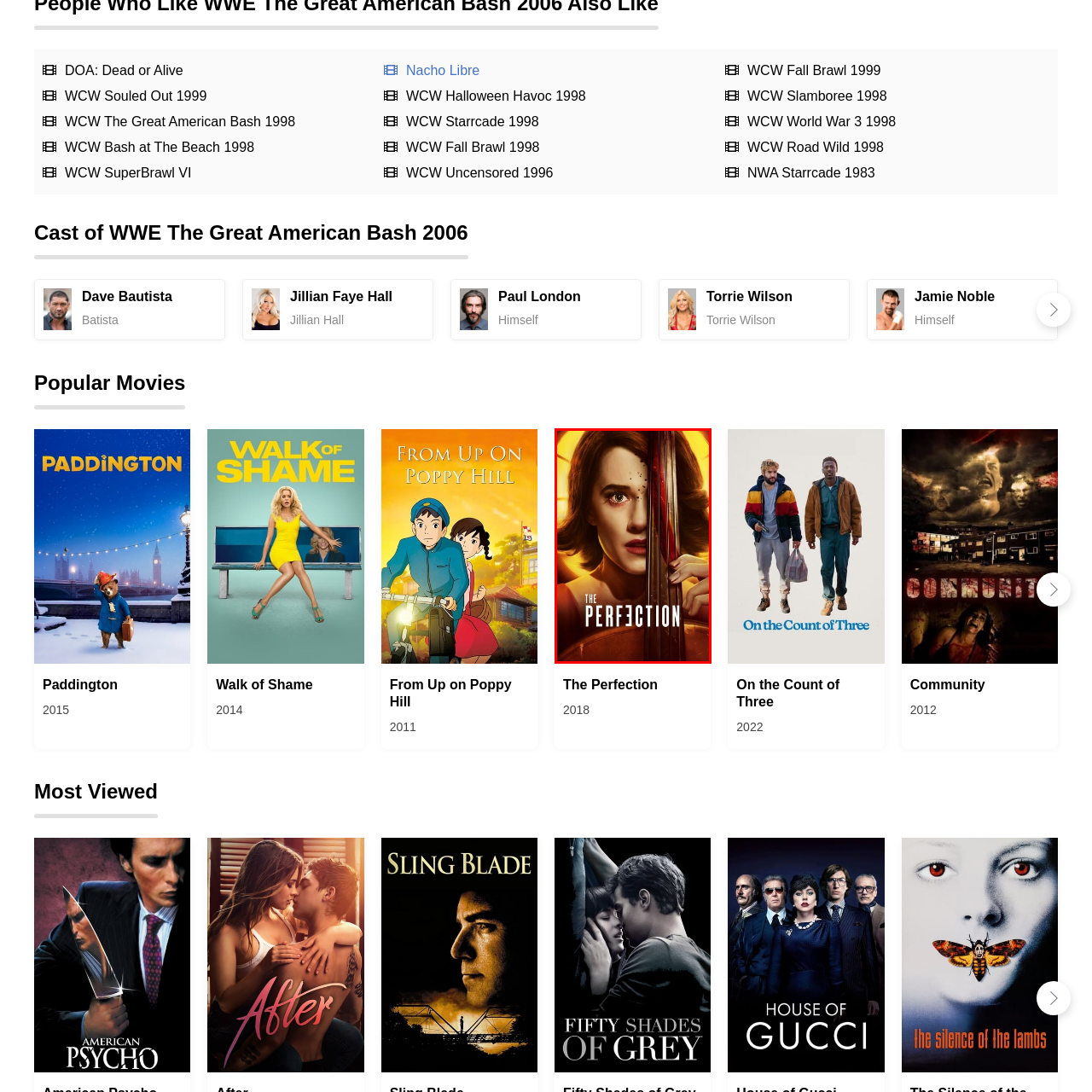Please provide a one-word or phrase response to the following question by examining the image within the red boundary:
What is the title of the movie featured in the poster?

The Perfection